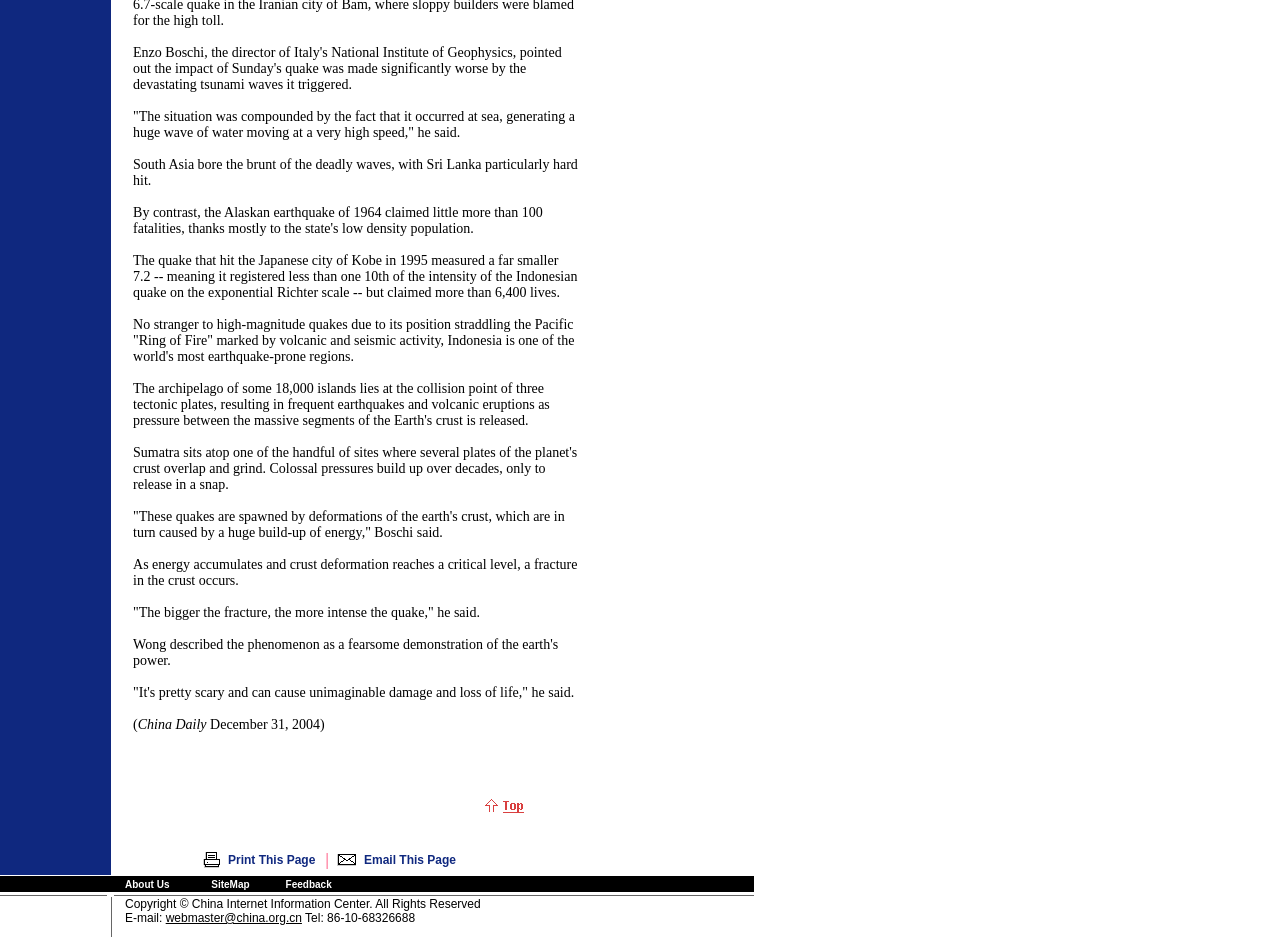Using the details from the image, please elaborate on the following question: What is the purpose of the link 'Print This Page'?

The purpose of the link 'Print This Page' can be inferred from its text content, which suggests that clicking on it will allow the user to print the current webpage.